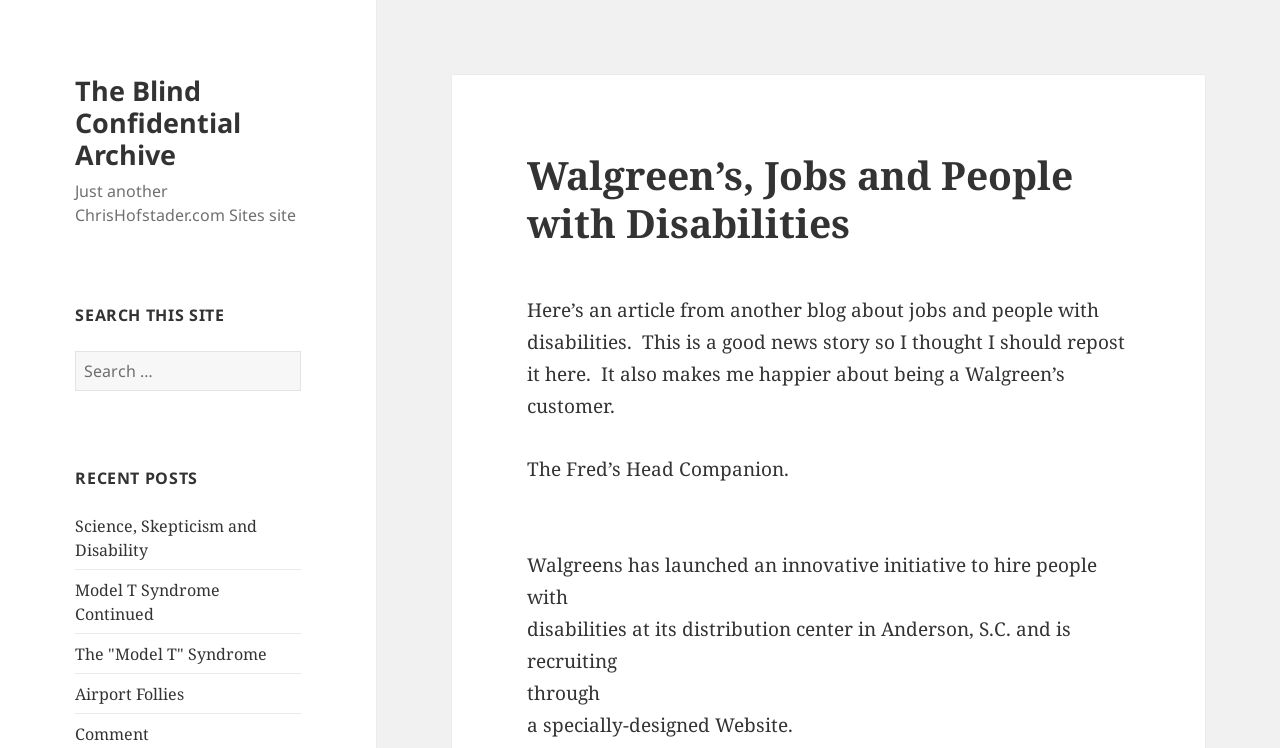Given the element description Airport Follies, predict the bounding box coordinates for the UI element in the webpage screenshot. The format should be (top-left x, top-left y, bottom-right x, bottom-right y), and the values should be between 0 and 1.

[0.059, 0.913, 0.144, 0.942]